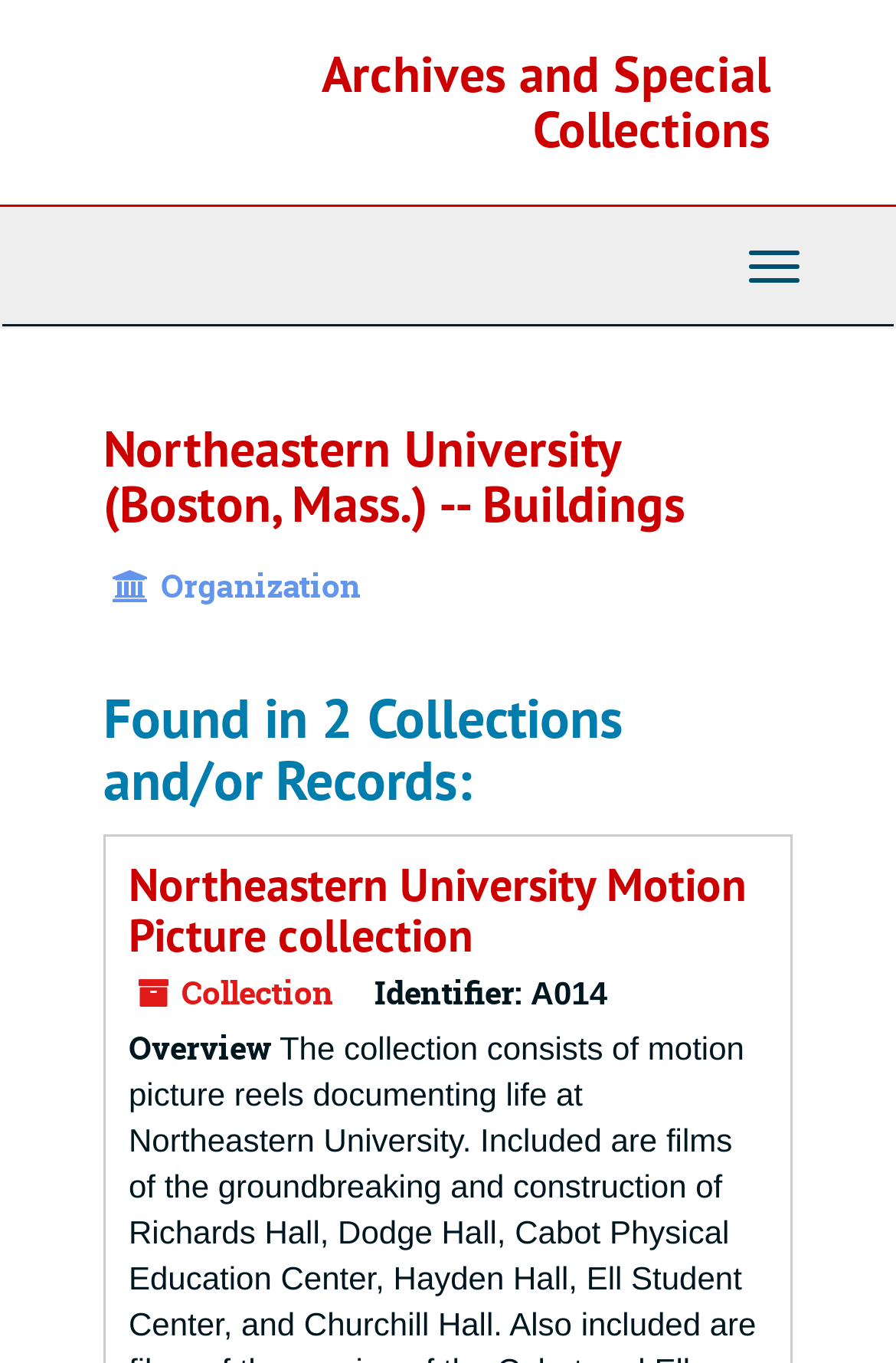Describe the webpage meticulously, covering all significant aspects.

The webpage is about Northeastern University's buildings, specifically showcasing archives and special collections. At the top, there is a link to "Archives and Special Collections" positioned roughly in the middle of the page. Below this, a top-level navigation bar spans the entire width of the page, containing a "Toggle Navigation" button on the right side.

The main content area begins with a heading that displays the title "Northeastern University (Boston, Mass.) -- Buildings". Below this, there is a label "Organization" positioned slightly to the right of the center. 

Further down, another heading reads "Found in 2 Collections and/or Records:". This is followed by a subheading "Northeastern University Motion Picture collection", which is a clickable link. To the right of this link, there is a label "Collection". 

On the same horizontal level, there is a text "Identifier:" positioned roughly in the middle, accompanied by the identifier "A014" to its right. Below this, there is a heading "Overview" positioned on the left side of the page.